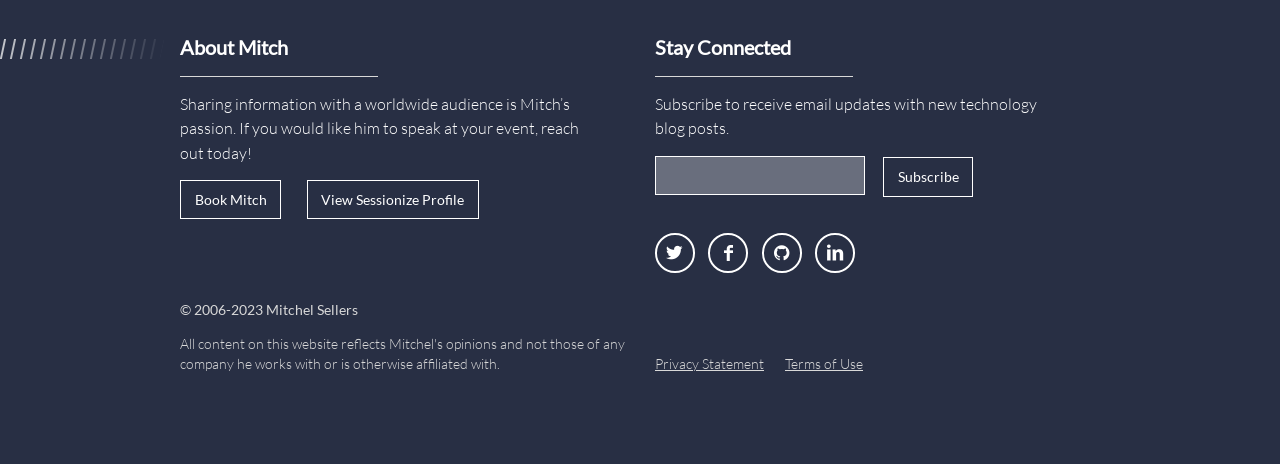Determine the coordinates of the bounding box that should be clicked to complete the instruction: "View Privacy Statement". The coordinates should be represented by four float numbers between 0 and 1: [left, top, right, bottom].

[0.512, 0.765, 0.597, 0.802]